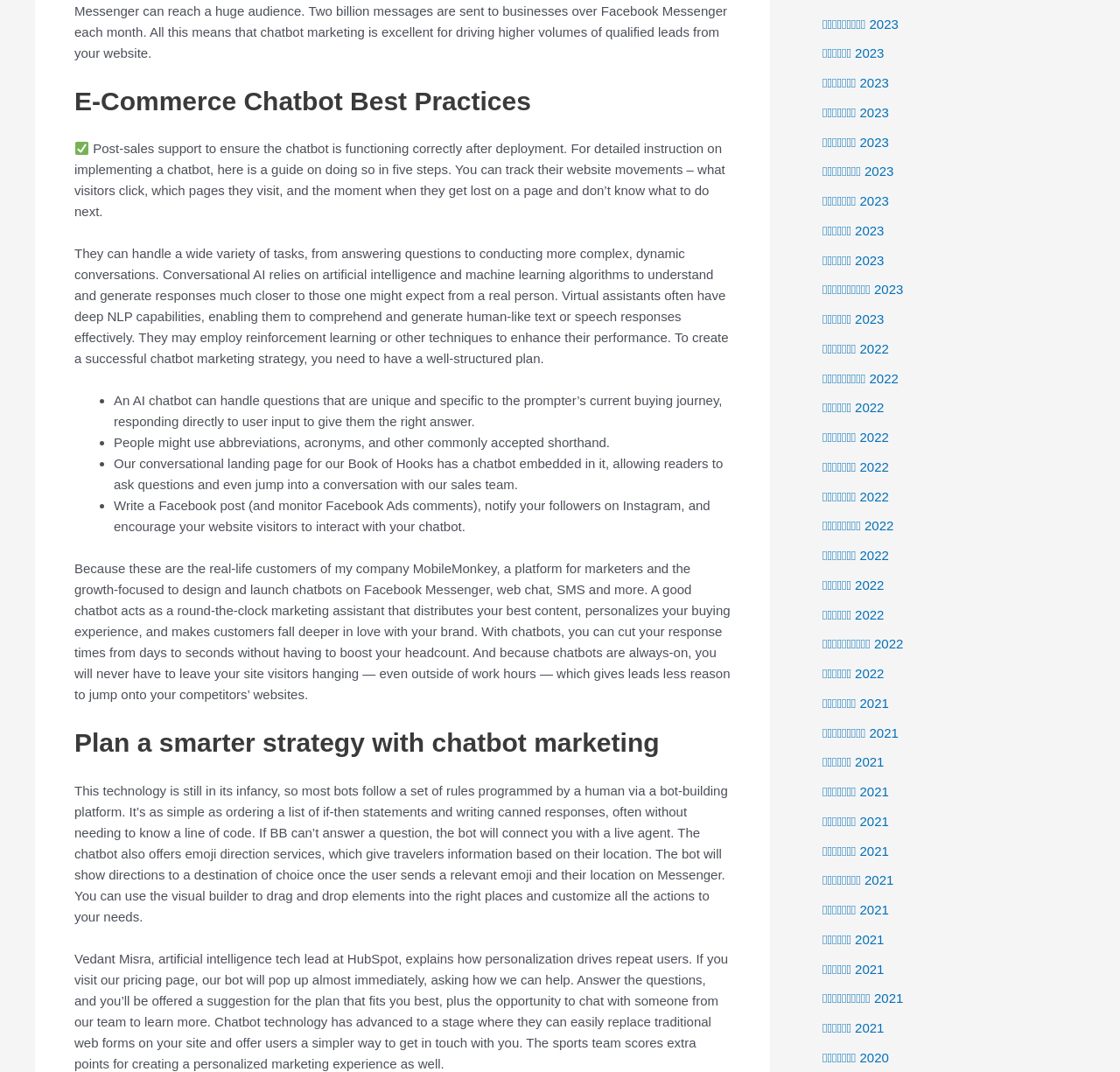What is the purpose of a chatbot in marketing?
Refer to the screenshot and respond with a concise word or phrase.

Personalize buying experience